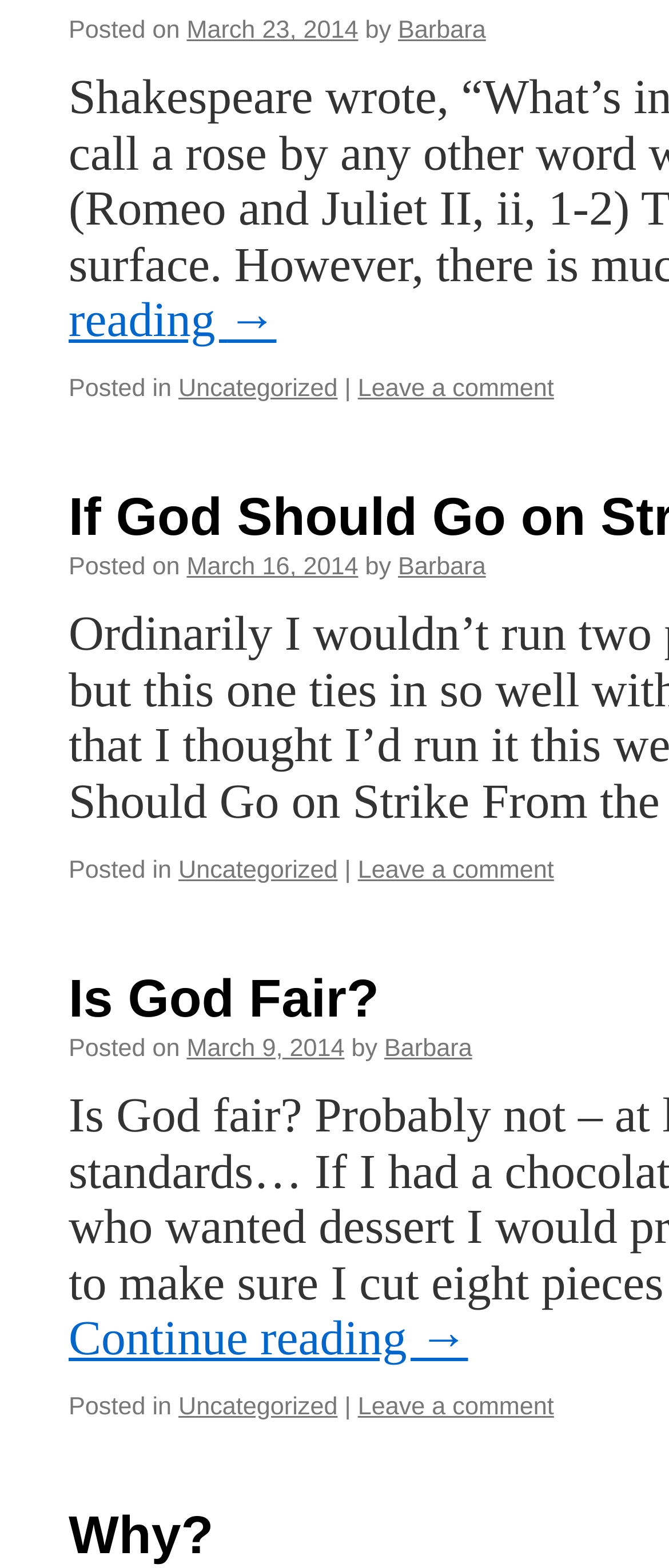Answer the following query concisely with a single word or phrase:
What is the purpose of the 'Leave a comment' link?

To comment on a post